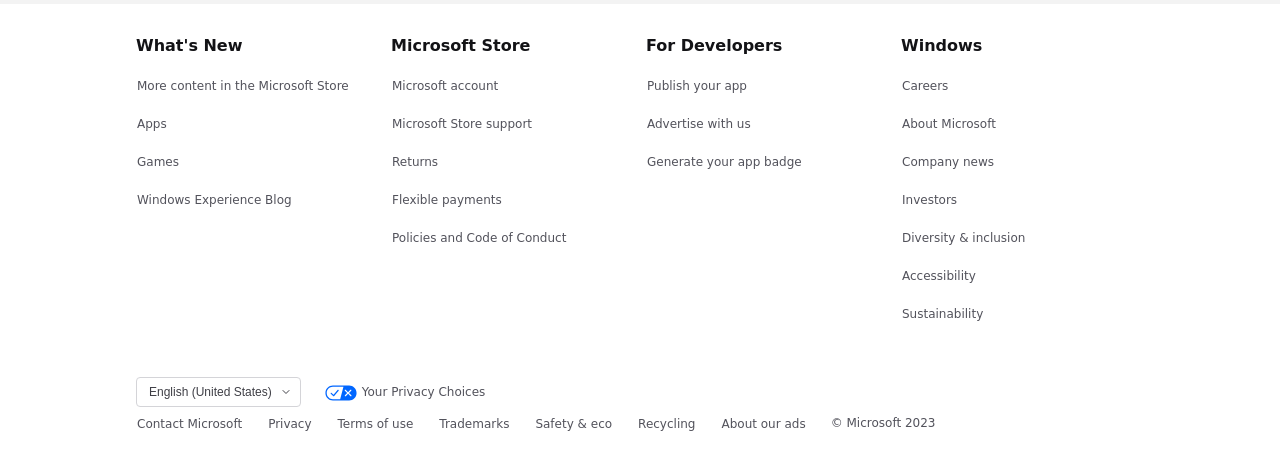What are the links at the bottom of the webpage for?
Please ensure your answer is as detailed and informative as possible.

The links at the bottom of the webpage provide legal and support information, such as 'Contact Microsoft', 'Privacy', 'Terms of use', and 'Trademarks'. These links are likely to lead to pages that provide more information about Microsoft's legal policies, support services, and other related topics.